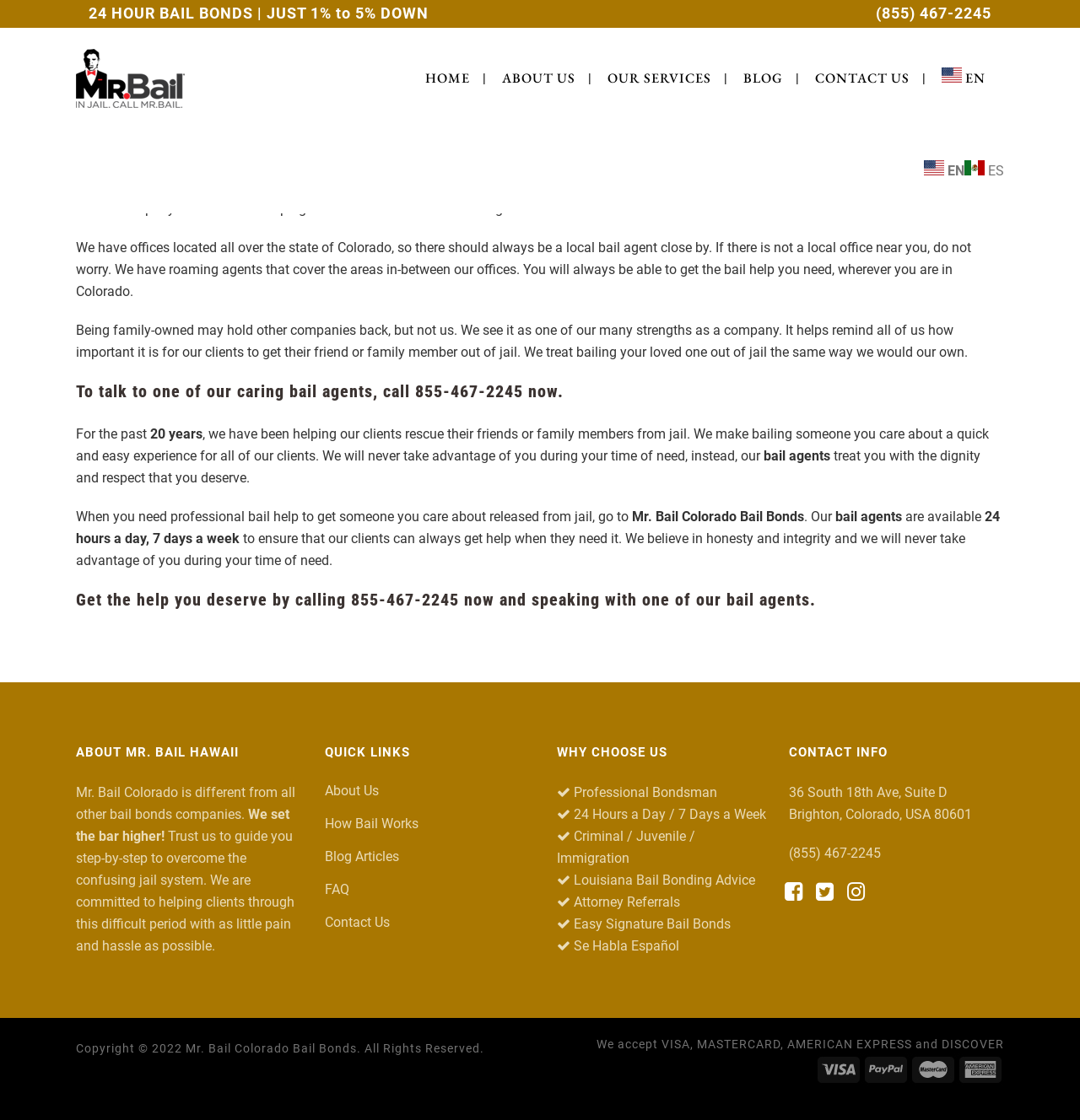Please determine the bounding box coordinates of the element's region to click for the following instruction: "Read about citiesabc".

None